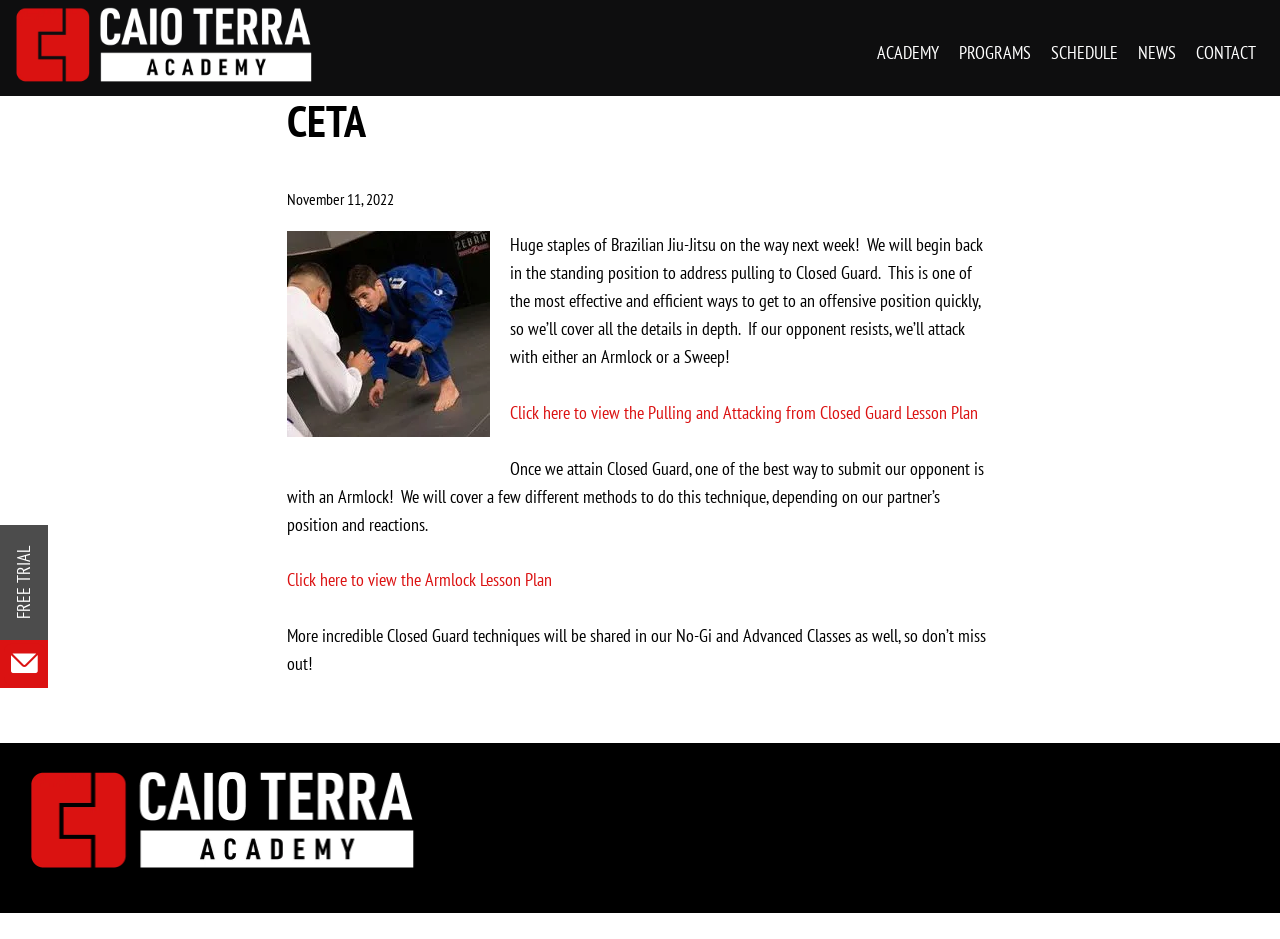Respond concisely with one word or phrase to the following query:
What is the name of the academy?

Caio Terra Academy Irving